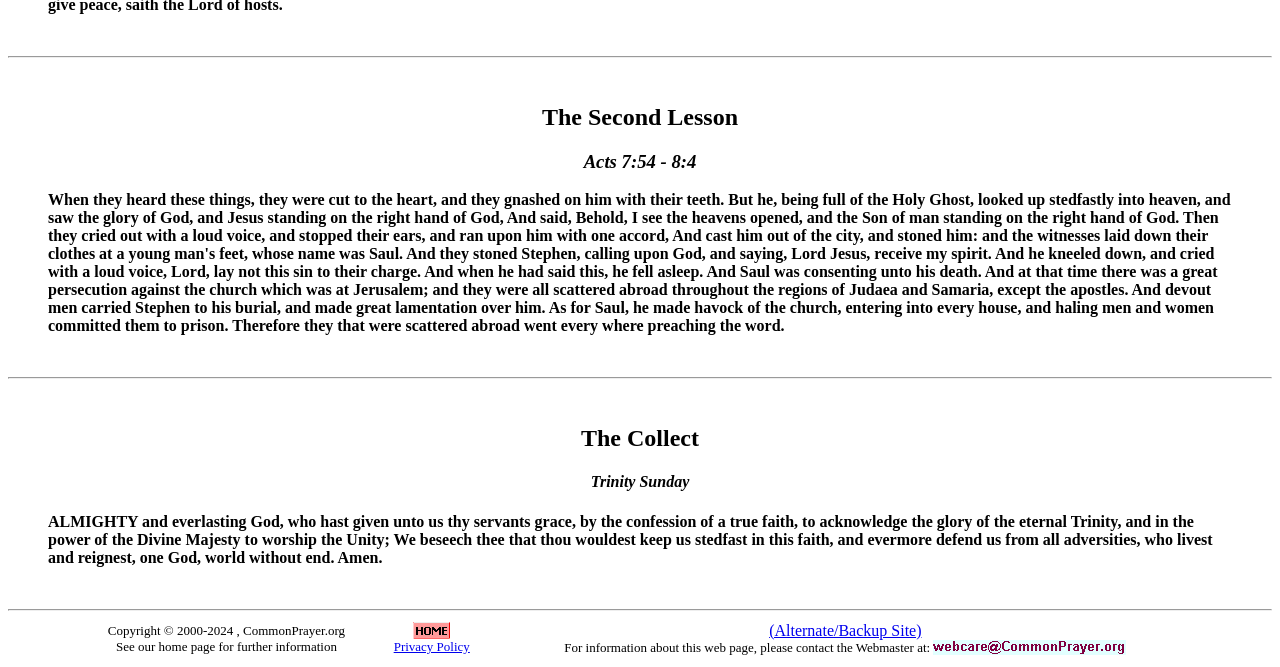Use one word or a short phrase to answer the question provided: 
What is the purpose of the layout table at the bottom?

To display copyright information